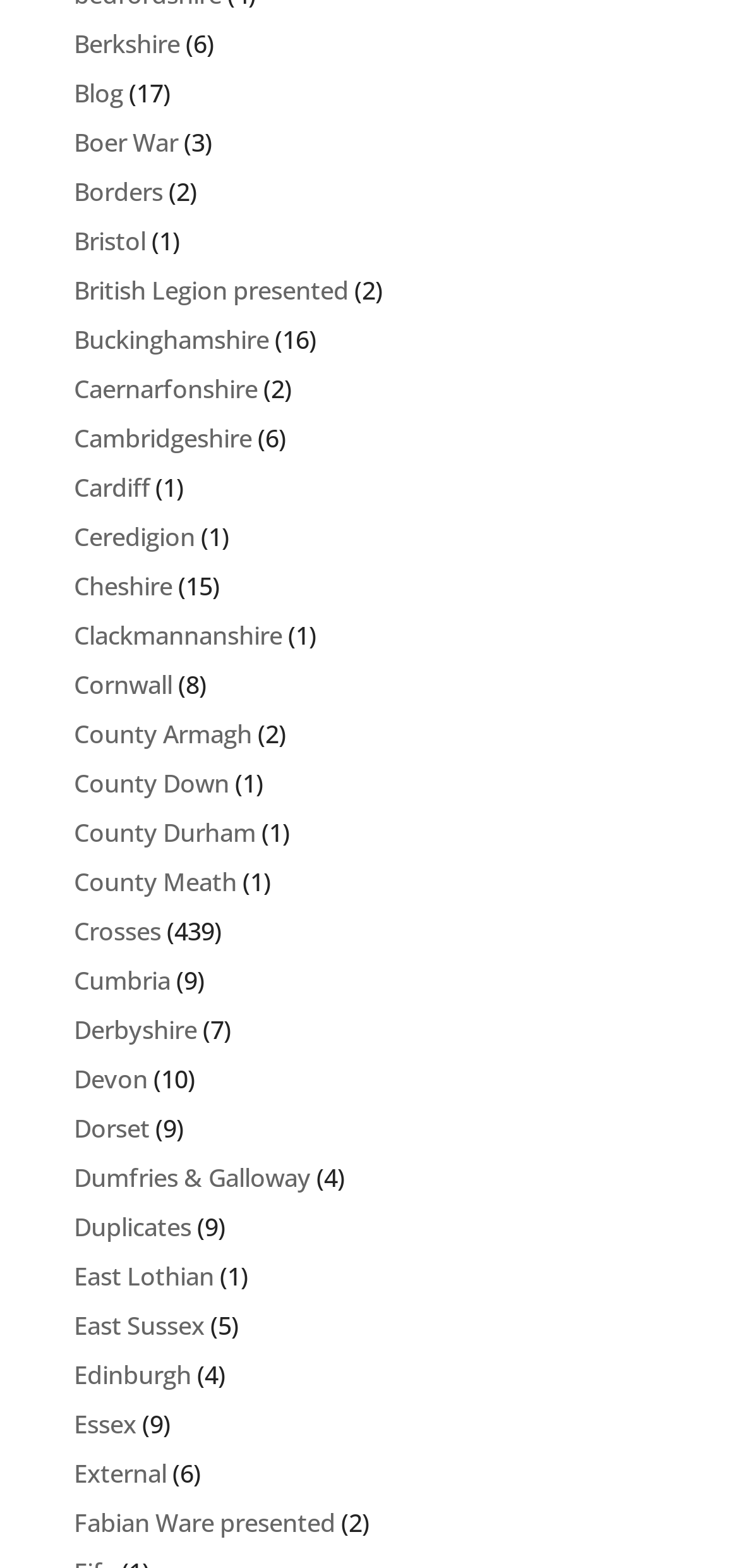What is the first link on the webpage?
Give a single word or phrase answer based on the content of the image.

Berkshire